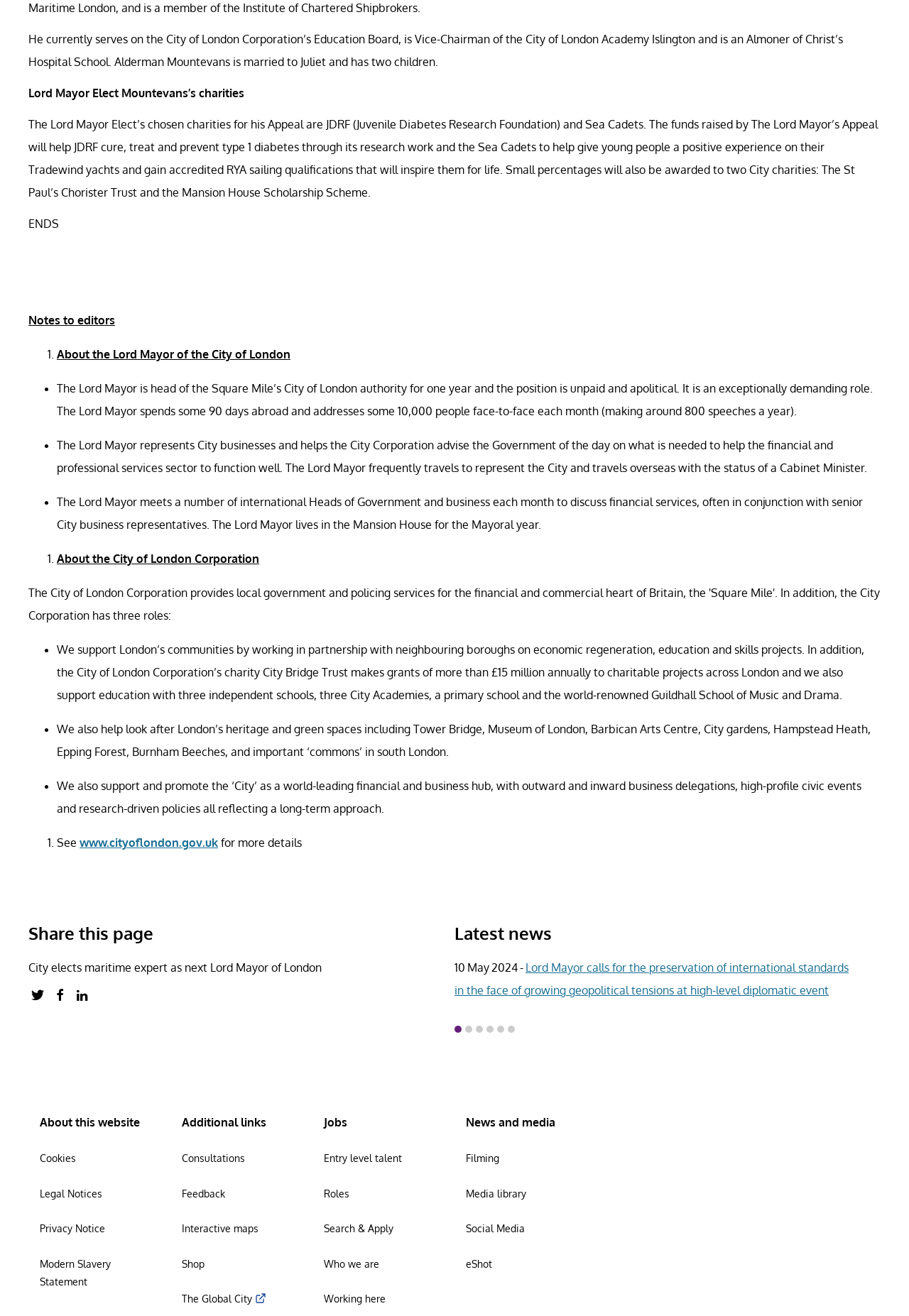Identify the coordinates of the bounding box for the element that must be clicked to accomplish the instruction: "Share this page on Facebook".

[0.056, 0.752, 0.075, 0.763]